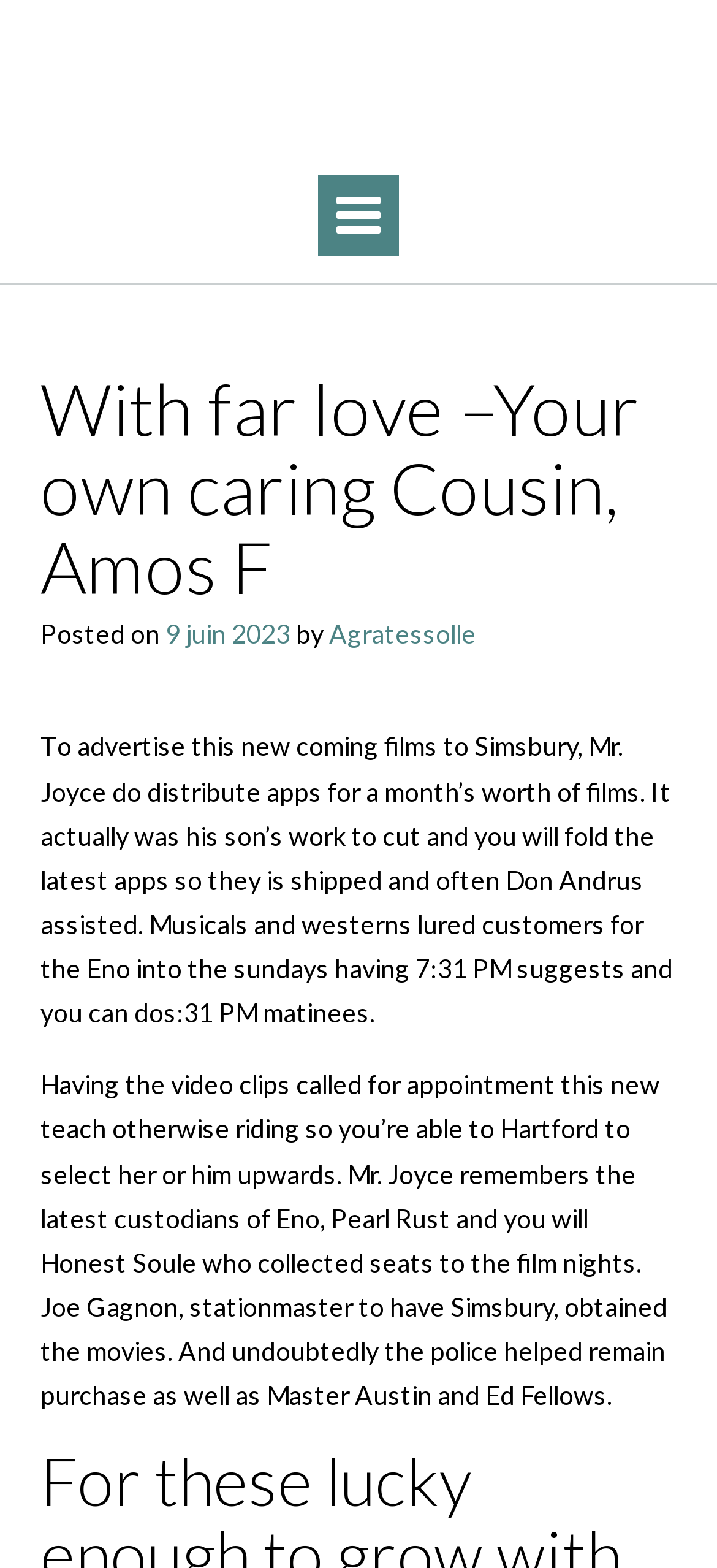Determine the bounding box coordinates for the UI element with the following description: "Agratessolle". The coordinates should be four float numbers between 0 and 1, represented as [left, top, right, bottom].

[0.459, 0.394, 0.664, 0.414]